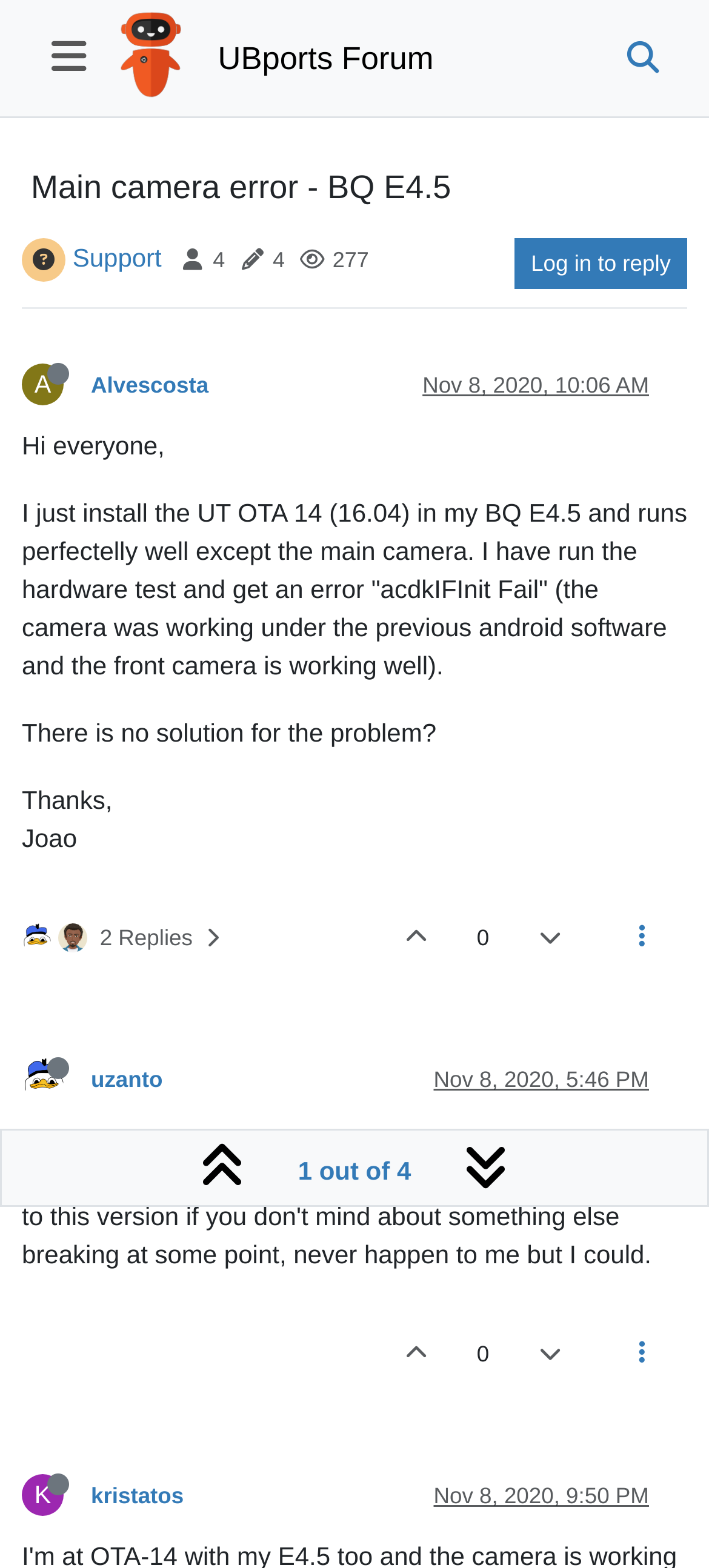Please give a one-word or short phrase response to the following question: 
What is the date of the latest reply?

Nov 8, 2020, 9:50 PM